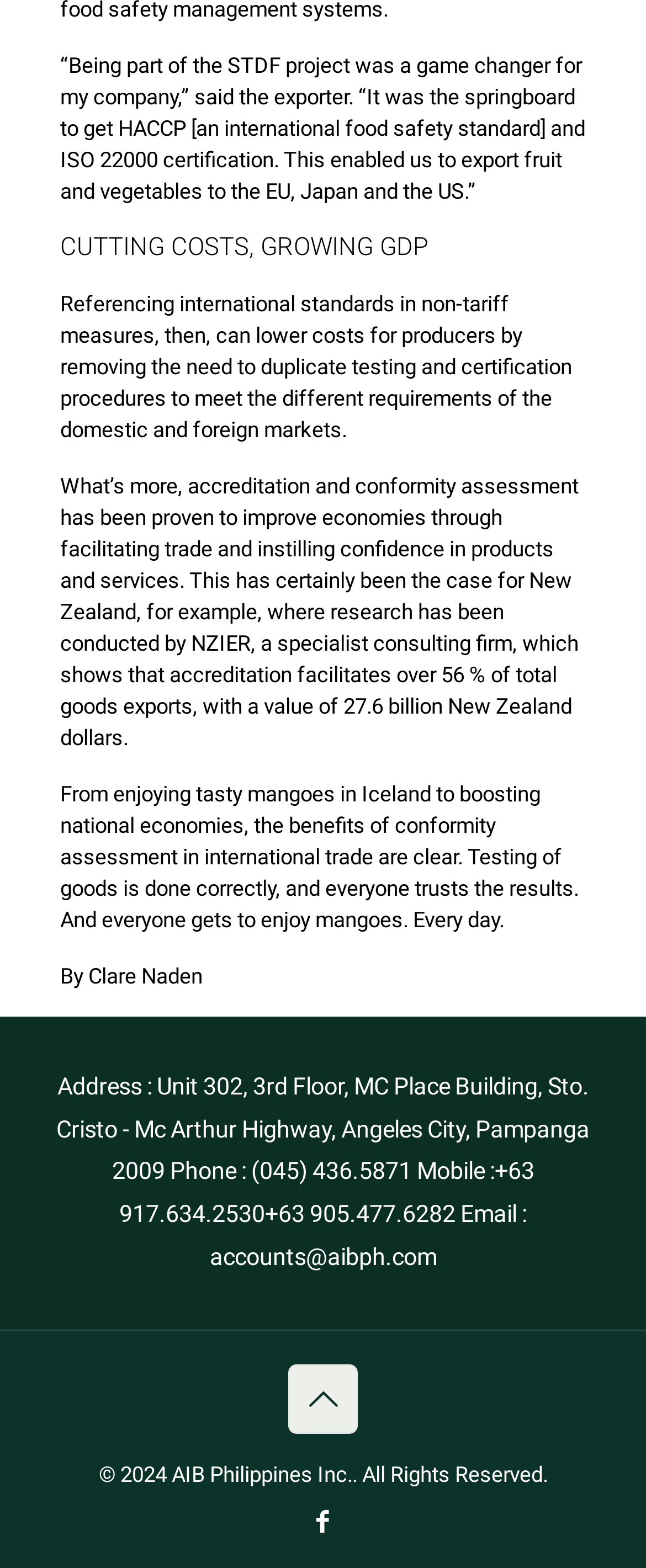What is the percentage of total goods exports facilitated by accreditation in New Zealand?
Using the image as a reference, answer the question with a short word or phrase.

56 %